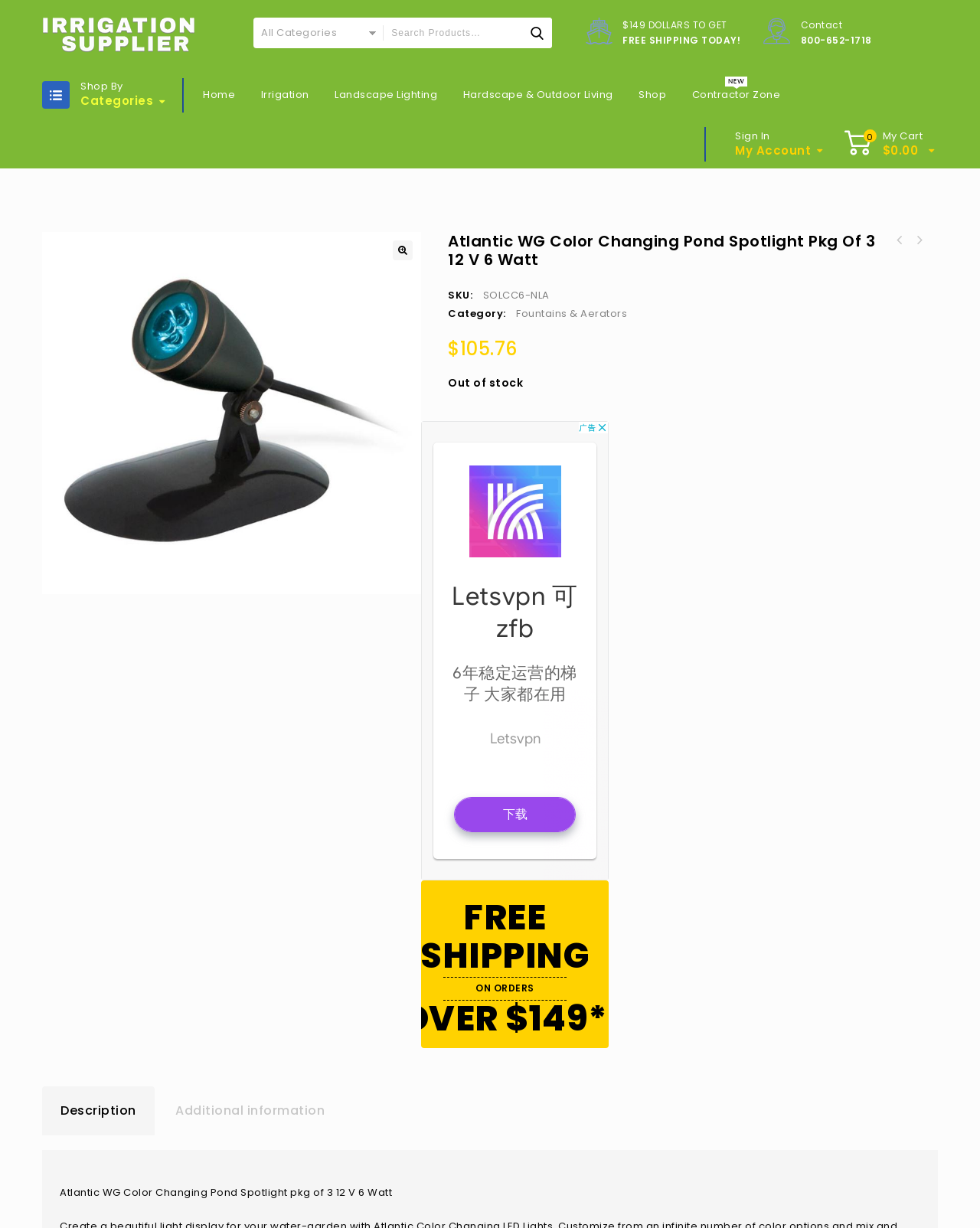Please find the bounding box coordinates of the section that needs to be clicked to achieve this instruction: "Check the price".

[0.457, 0.274, 0.469, 0.294]